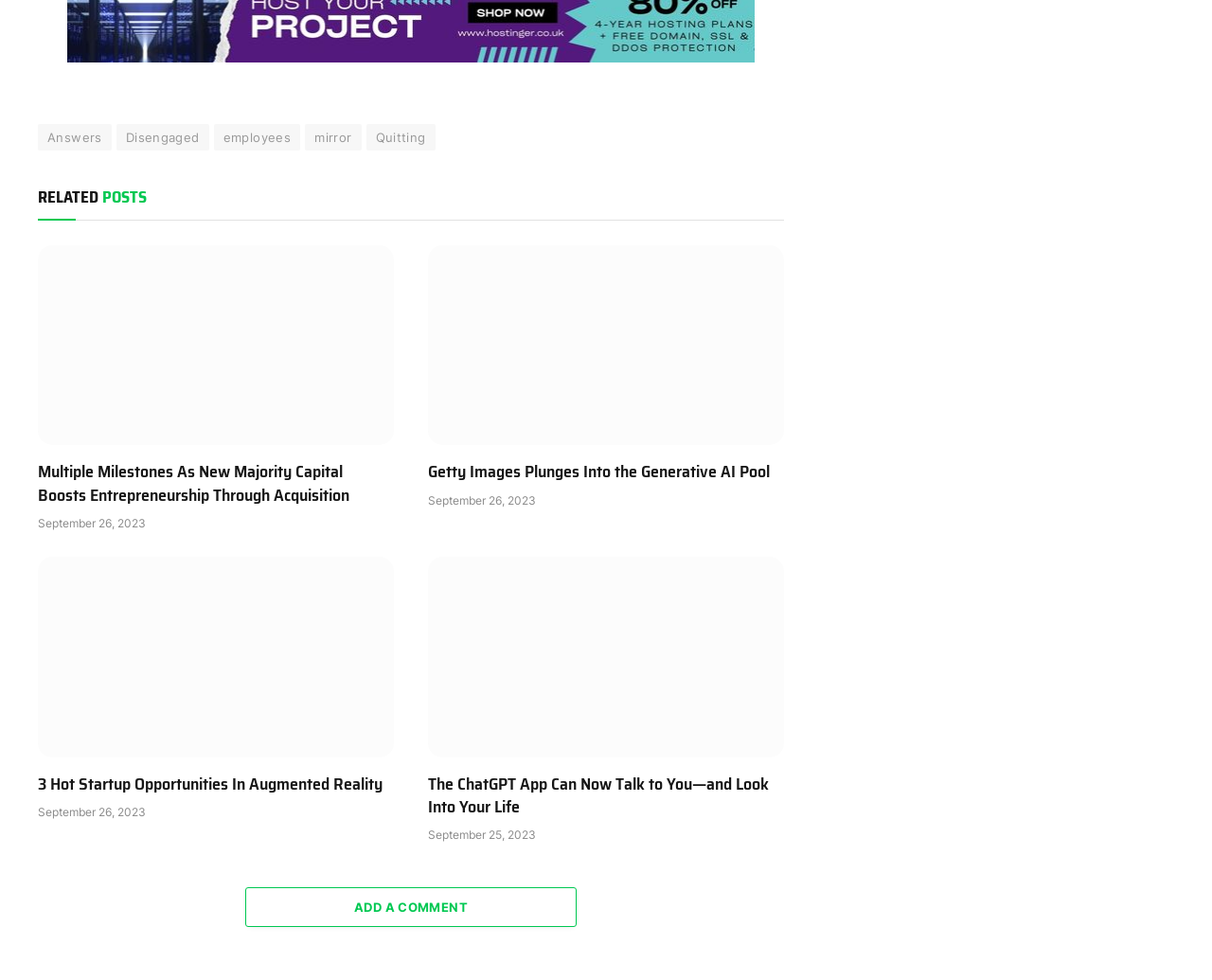Answer the question in a single word or phrase:
What can users do at the bottom of the webpage?

ADD A COMMENT